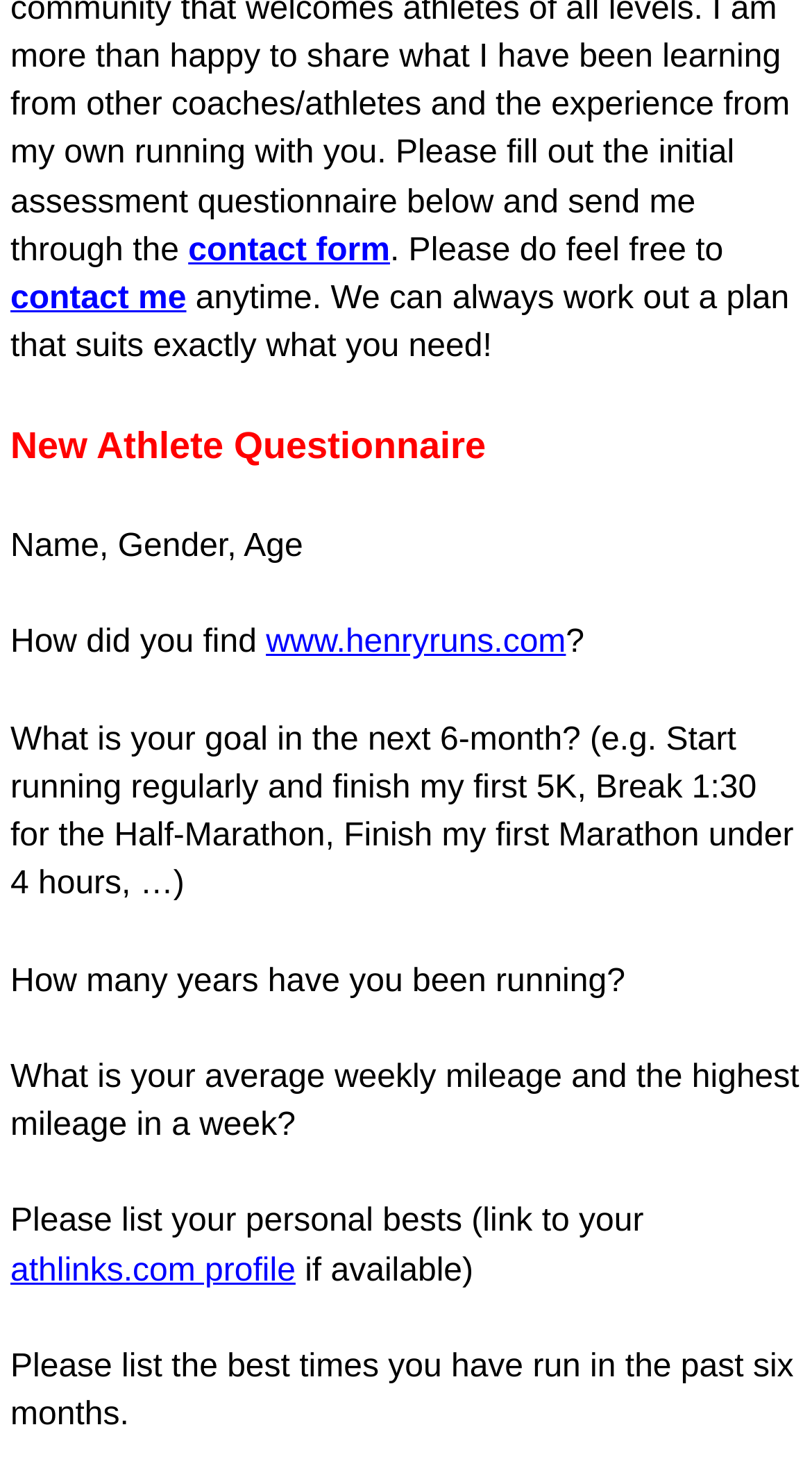What is the author's website?
Give a comprehensive and detailed explanation for the question.

The link 'www.henryruns.com' is located near the top of the page, suggesting it's the author's personal website.